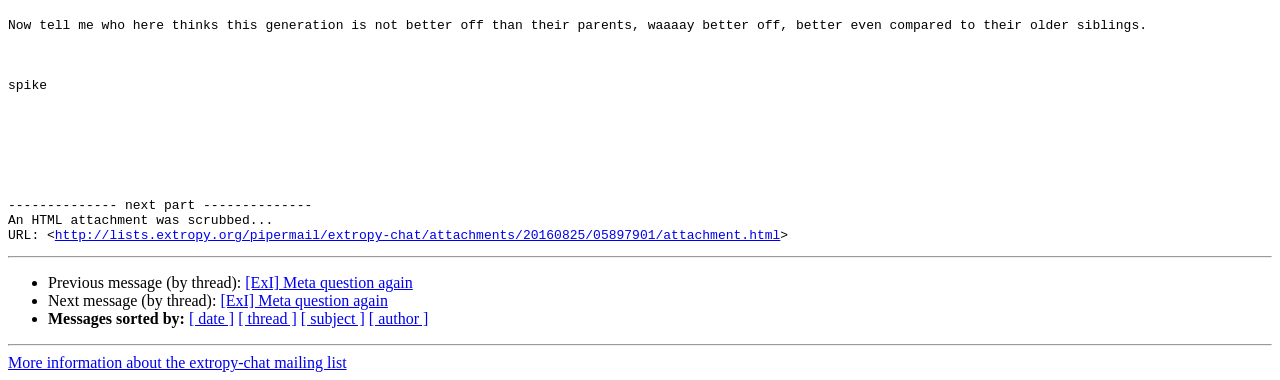Find the bounding box coordinates of the clickable area required to complete the following action: "Contact Taiwan Textile Federation via email".

None